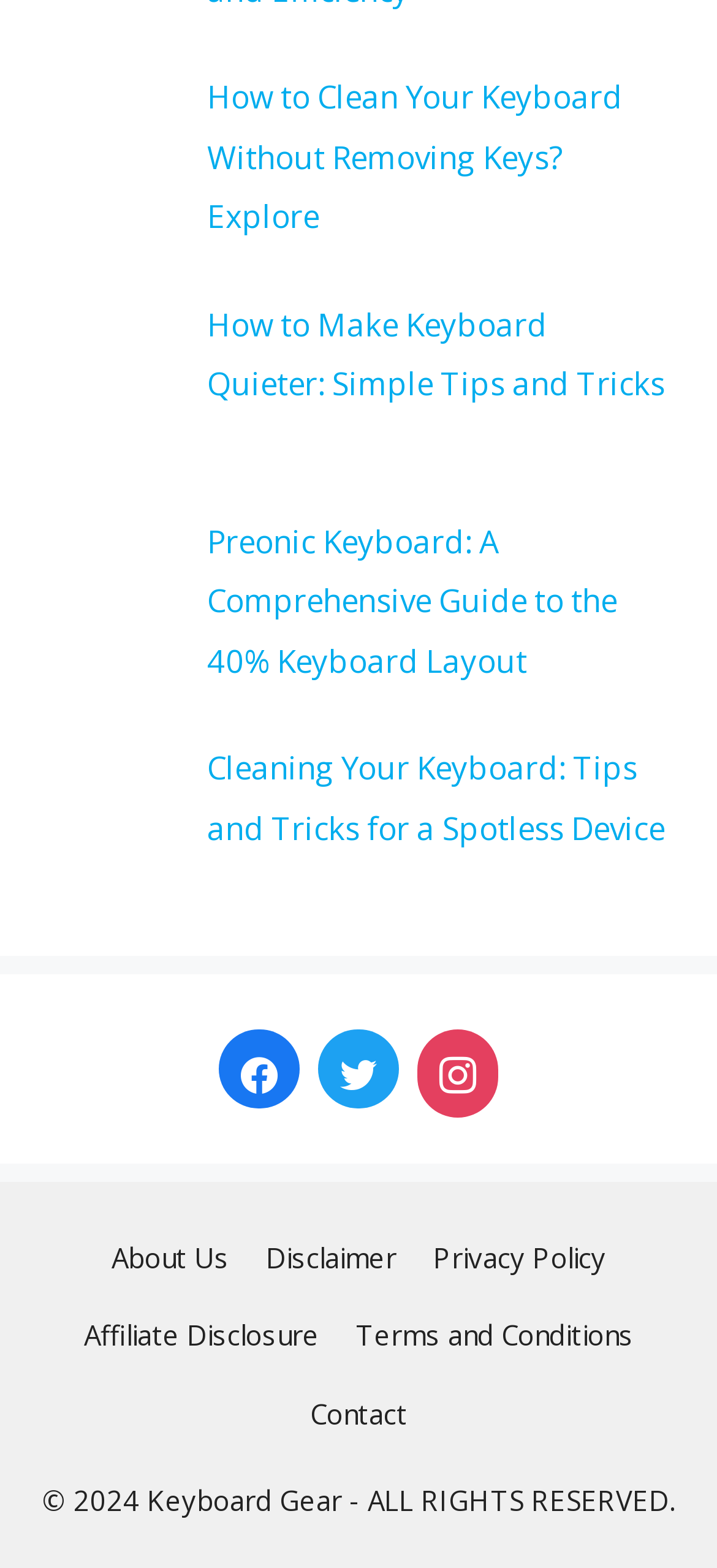Answer with a single word or phrase: 
What is the copyright year?

2024